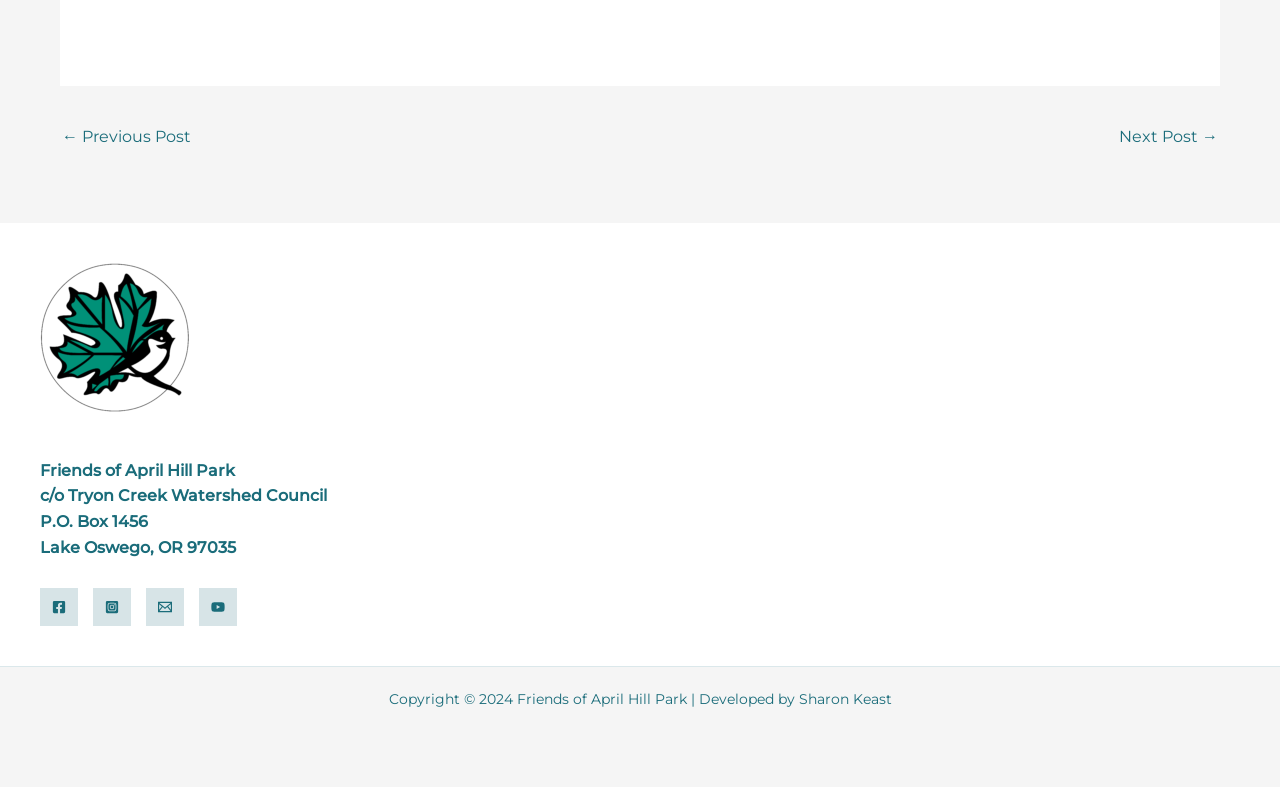Provide a short answer using a single word or phrase for the following question: 
How many social media links are there?

4